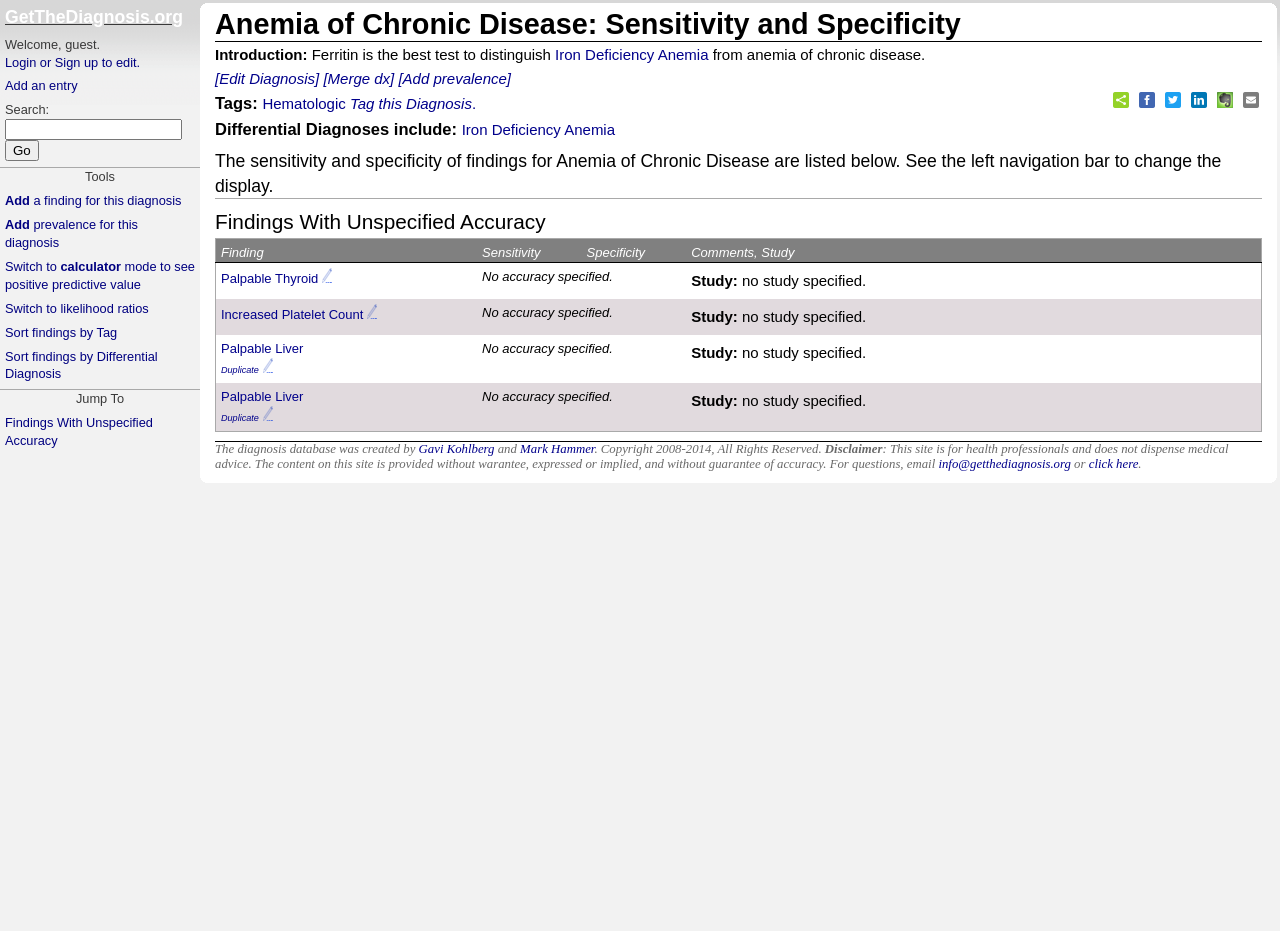Present a detailed account of what is displayed on the webpage.

The webpage is about Anemia of Chronic Disease, specifically focusing on its sensitivity and specificity. At the top, there is a navigation bar with links to "GetTheDiagnosis.org", "Login or Sign up to edit", "Add an entry", and a search bar. Below the navigation bar, there are several links to tools and features, such as adding a finding for this diagnosis, adding prevalence, and switching to calculator mode.

The main content of the page is divided into sections. The first section has a heading "Anemia of Chronic Disease: Sensitivity and Specificity" and provides an introduction to the topic. There is a paragraph of text that explains how ferritin is the best test to distinguish anemia of chronic disease from iron deficiency anemia.

Below the introduction, there are links to edit the diagnosis, merge diagnoses, and add prevalence. There is also a section for tags, which includes a link to "Hematologic" and an option to tag this diagnosis. Additionally, there is a list of differential diagnoses, including iron deficiency anemia.

The main section of the page is a table that lists findings with their sensitivity, specificity, and comments. Each row in the table represents a finding, and there are links to edit each finding. The table has multiple rows, each with a finding, such as "Palpable Thyroid" and "Increased Platelet Count".

At the bottom of the page, there is a section with information about the diagnosis database, including a disclaimer and copyright information. There are also links to contact the site administrators and to learn more about the site's disclaimer.